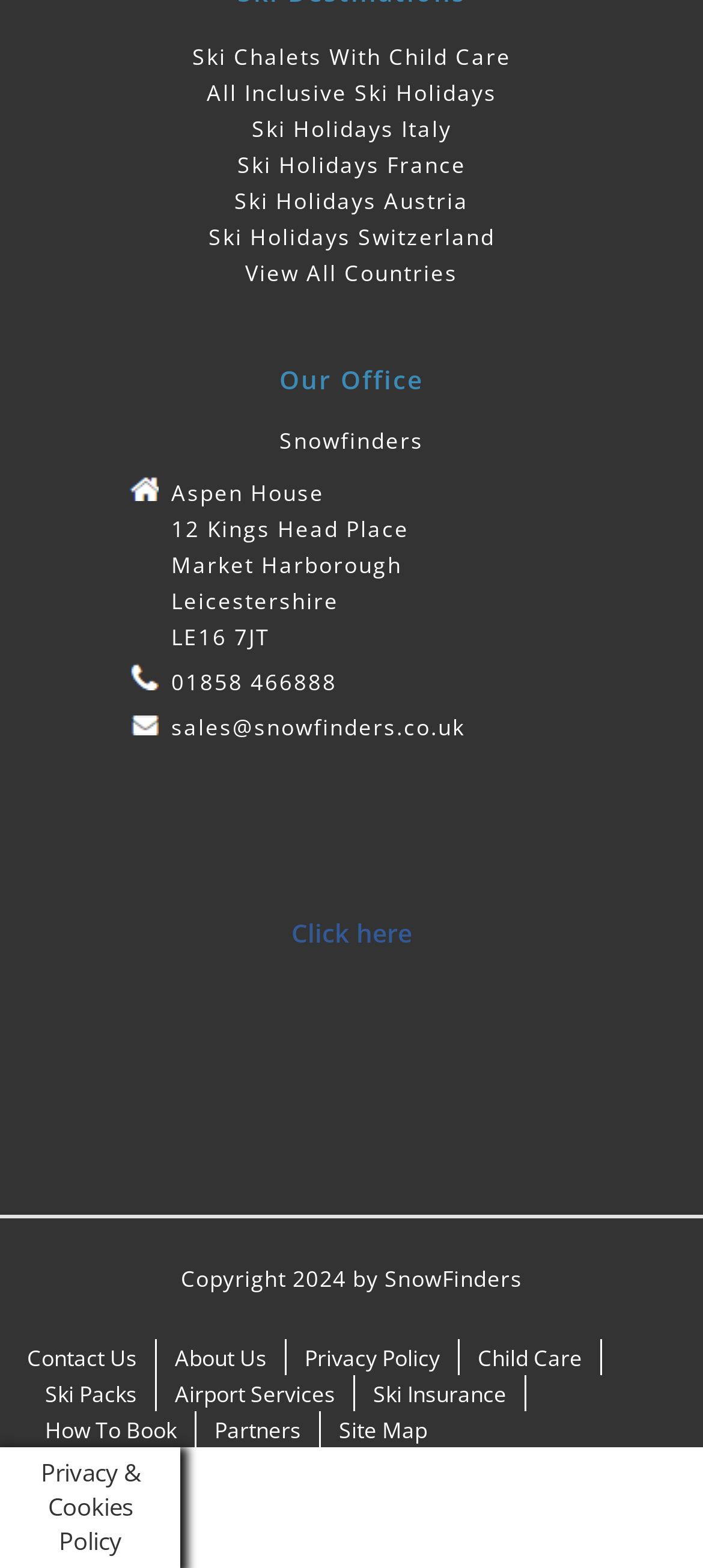Could you highlight the region that needs to be clicked to execute the instruction: "Get ski insurance"?

[0.531, 0.88, 0.721, 0.899]